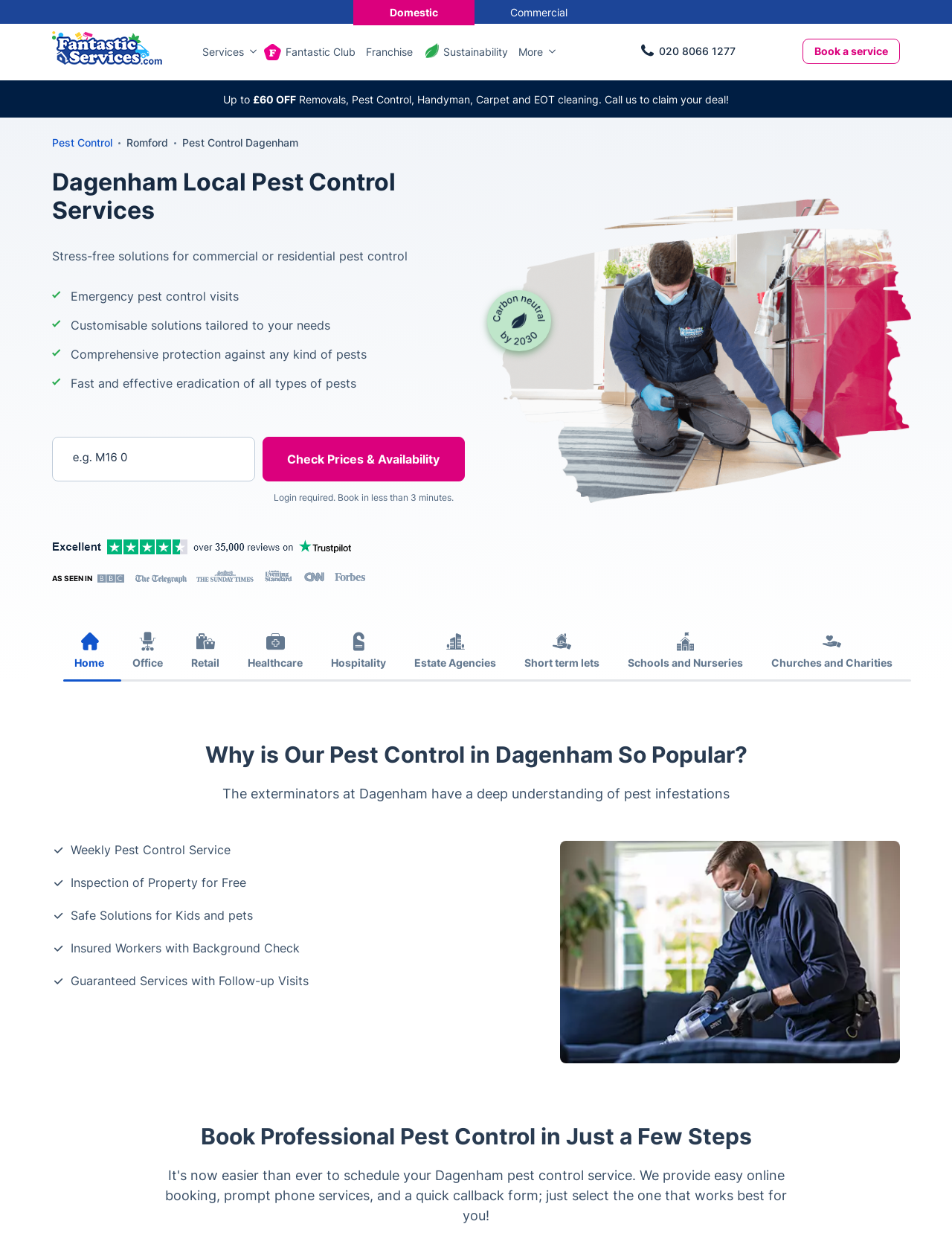Determine the bounding box coordinates for the HTML element described here: "Home".

[0.066, 0.493, 0.121, 0.541]